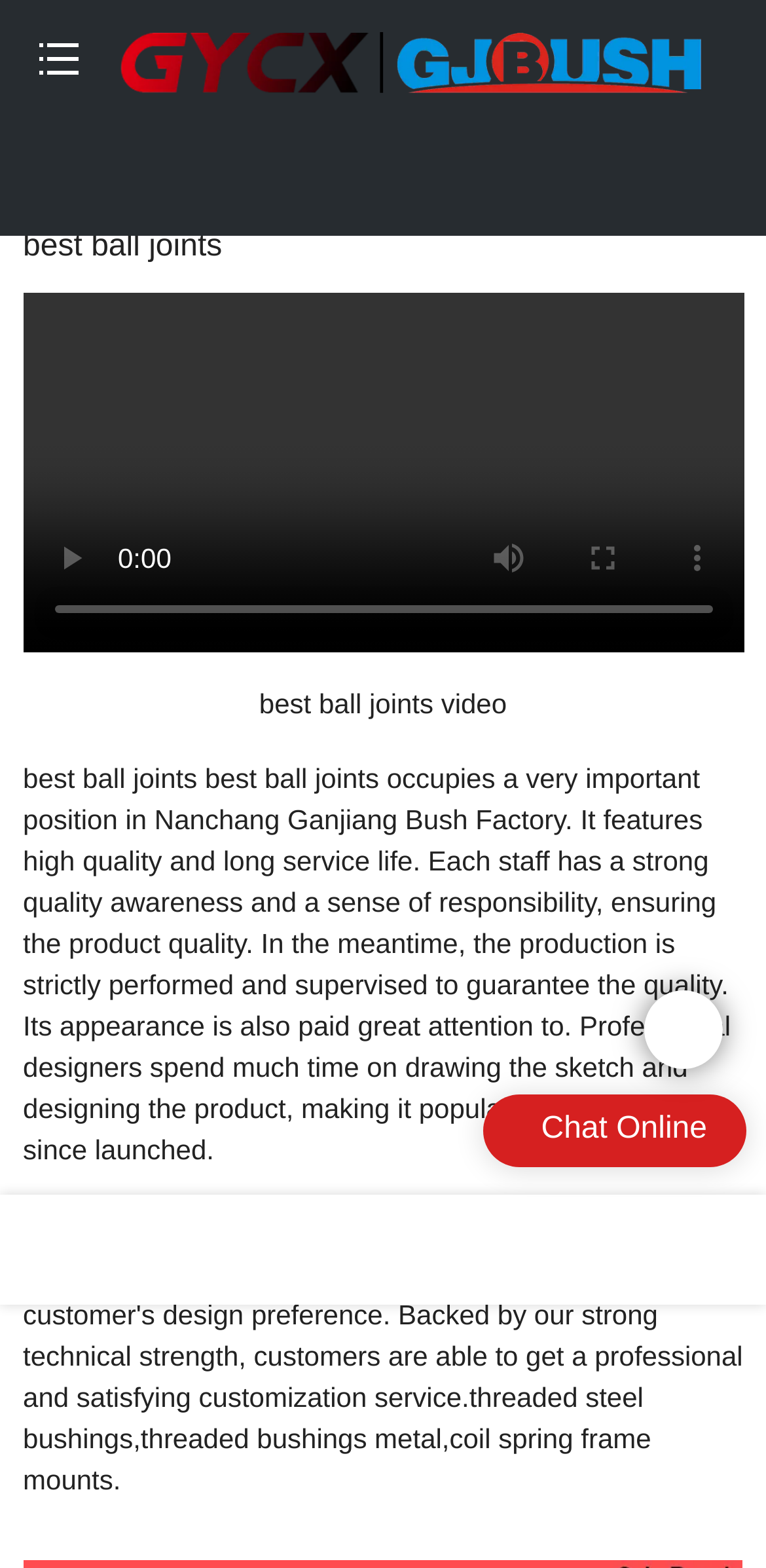Provide an in-depth caption for the webpage.

The webpage appears to be a product page for "best ball joints" from GJ Rubber Bushing. At the top left, there is a button and a link to the logo of GJ Rubber Bushing, which is an image. Next to the logo, there are several links to navigate the website, including "Home" and "AI based Content Aggregation". 

Below these links, there is a heading that reads "best ball joints" and a static text with the same content. 

In the middle of the page, there are several buttons related to video controls, including play, mute, enter full screen, and show more media controls. These buttons are currently disabled. There is also a horizontal slider for video time scrubbing, which is also disabled. 

Below the video controls, there is a static text that describes the "best ball joints video". Following this, there is a lengthy paragraph of text that describes the product, its quality, and its design. 

At the bottom of the page, there is a static text that reads "Chat Online" and three links, likely for contacting the company or accessing additional resources.